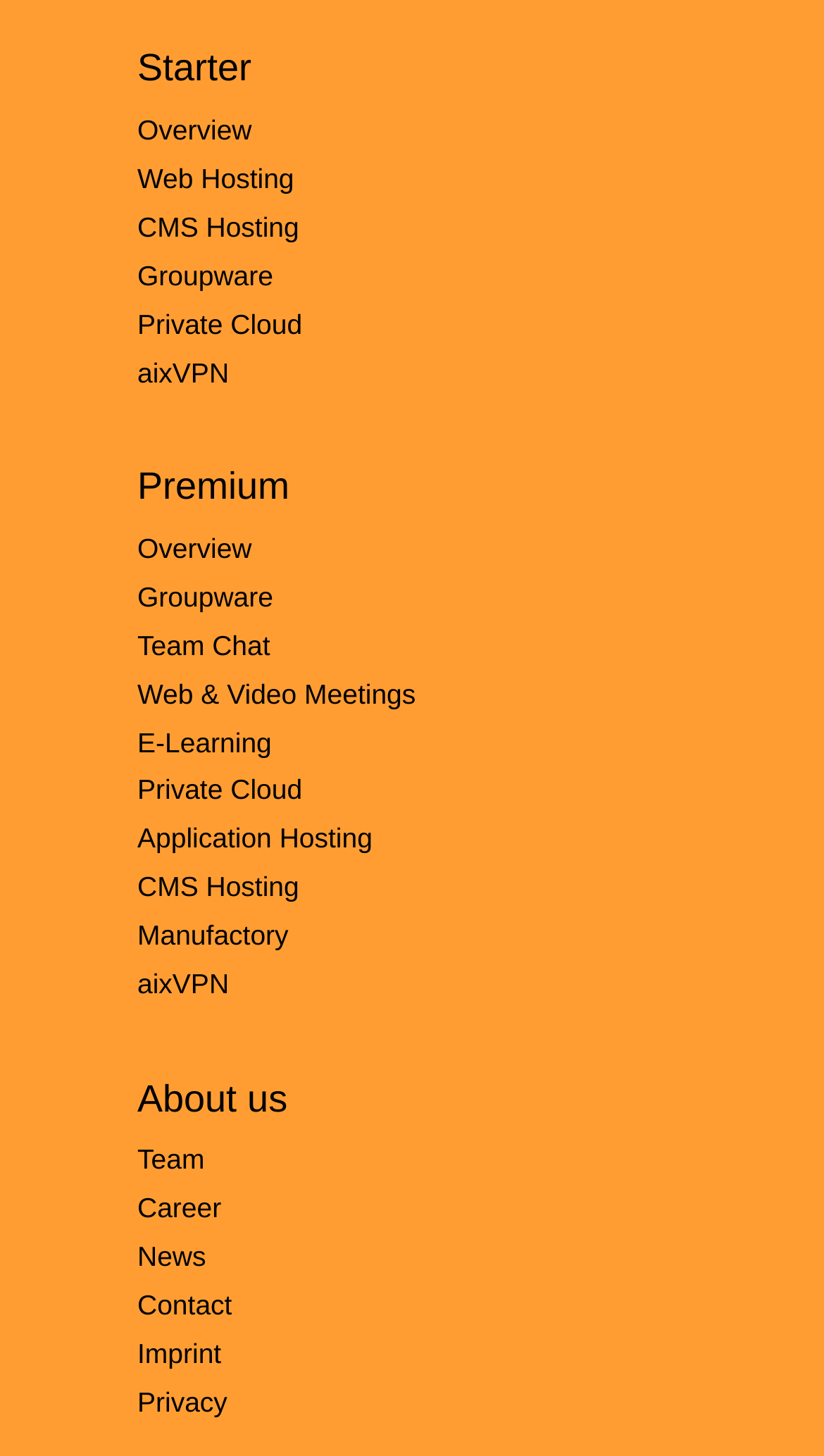Pinpoint the bounding box coordinates of the clickable element needed to complete the instruction: "Learn about aixVPN". The coordinates should be provided as four float numbers between 0 and 1: [left, top, right, bottom].

[0.167, 0.245, 0.278, 0.266]